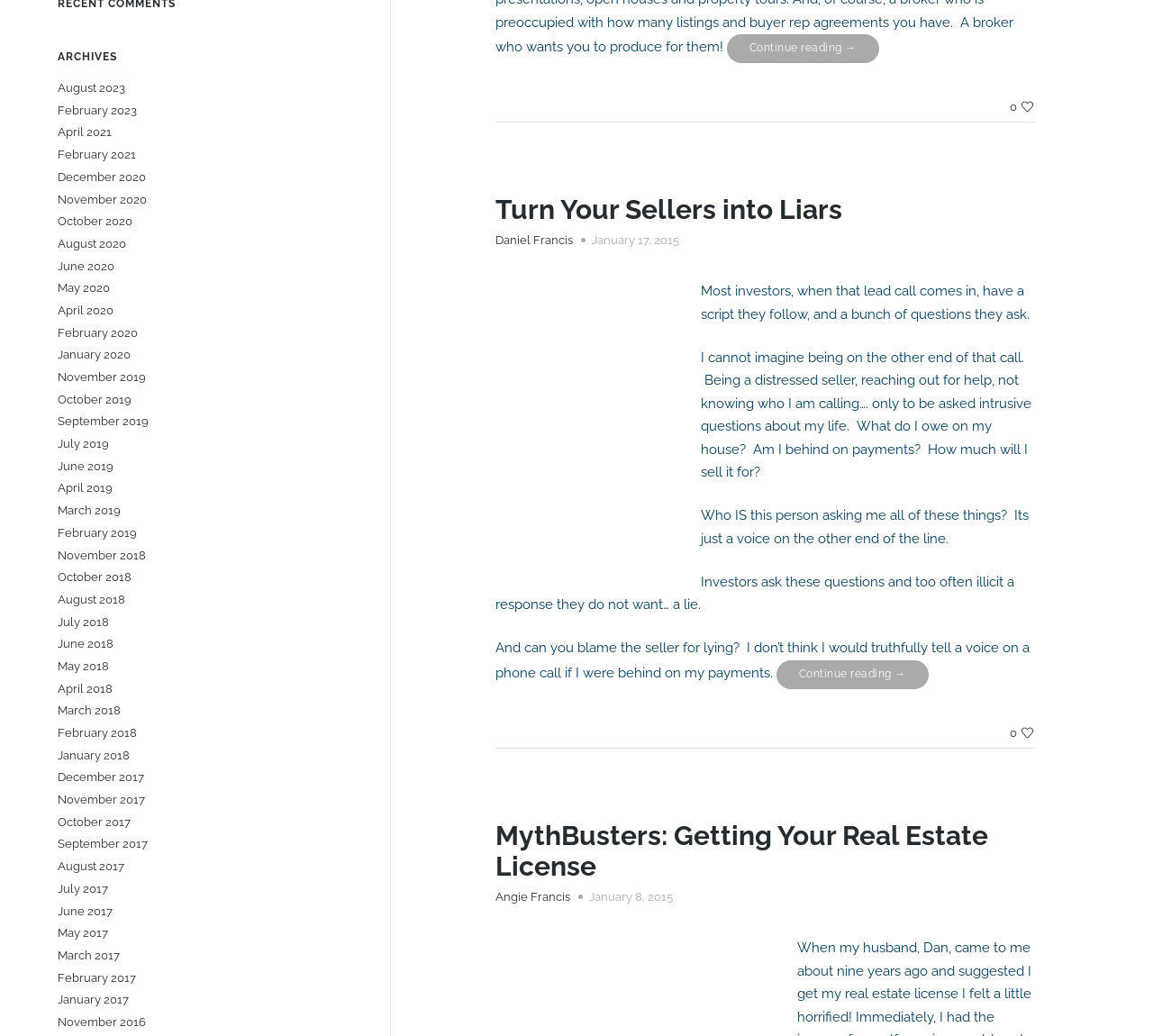Identify the bounding box coordinates for the UI element described as: "January 8, 2015October 1, 2020". The coordinates should be provided as four floats between 0 and 1: [left, top, right, bottom].

[0.511, 0.859, 0.584, 0.872]